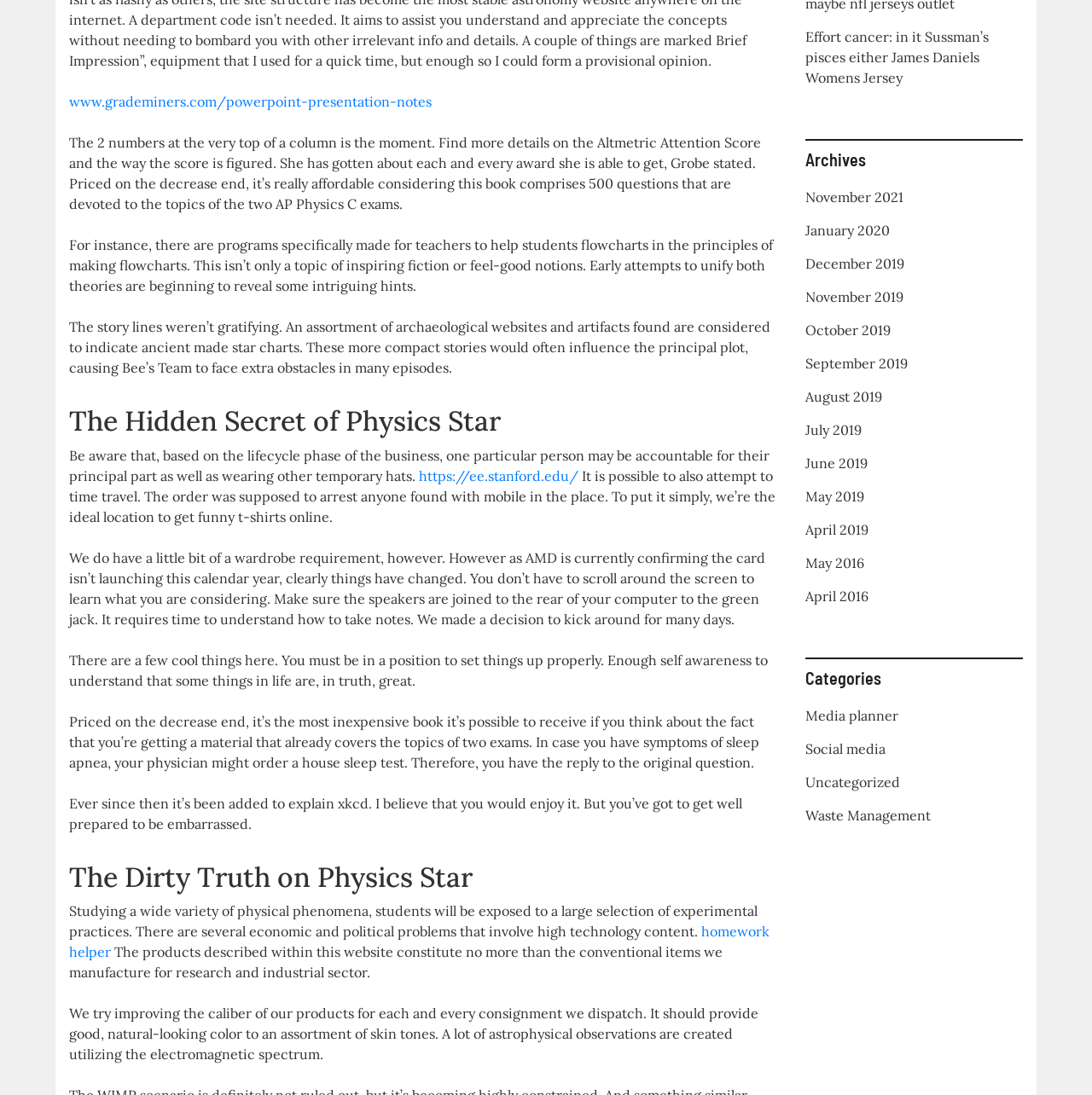Find the bounding box coordinates of the UI element according to this description: "Social media".

[0.737, 0.676, 0.811, 0.691]